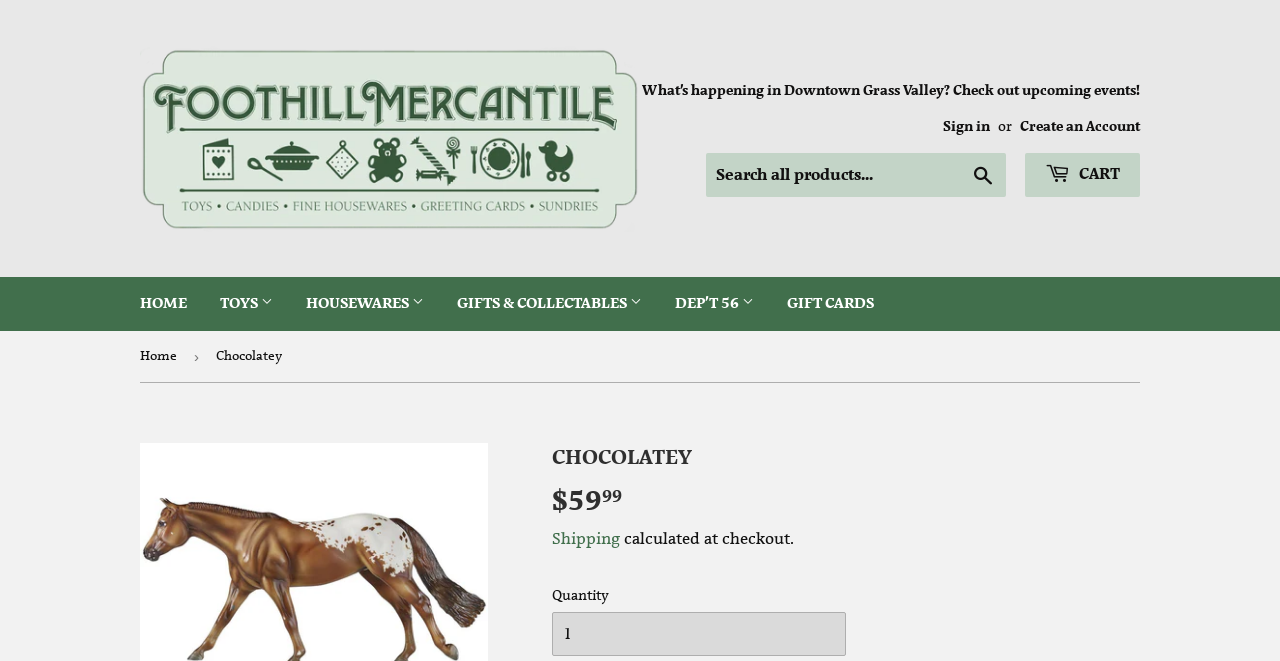Please determine the bounding box of the UI element that matches this description: Programs. The coordinates should be given as (top-left x, top-left y, bottom-right x, bottom-right y), with all values between 0 and 1.

None